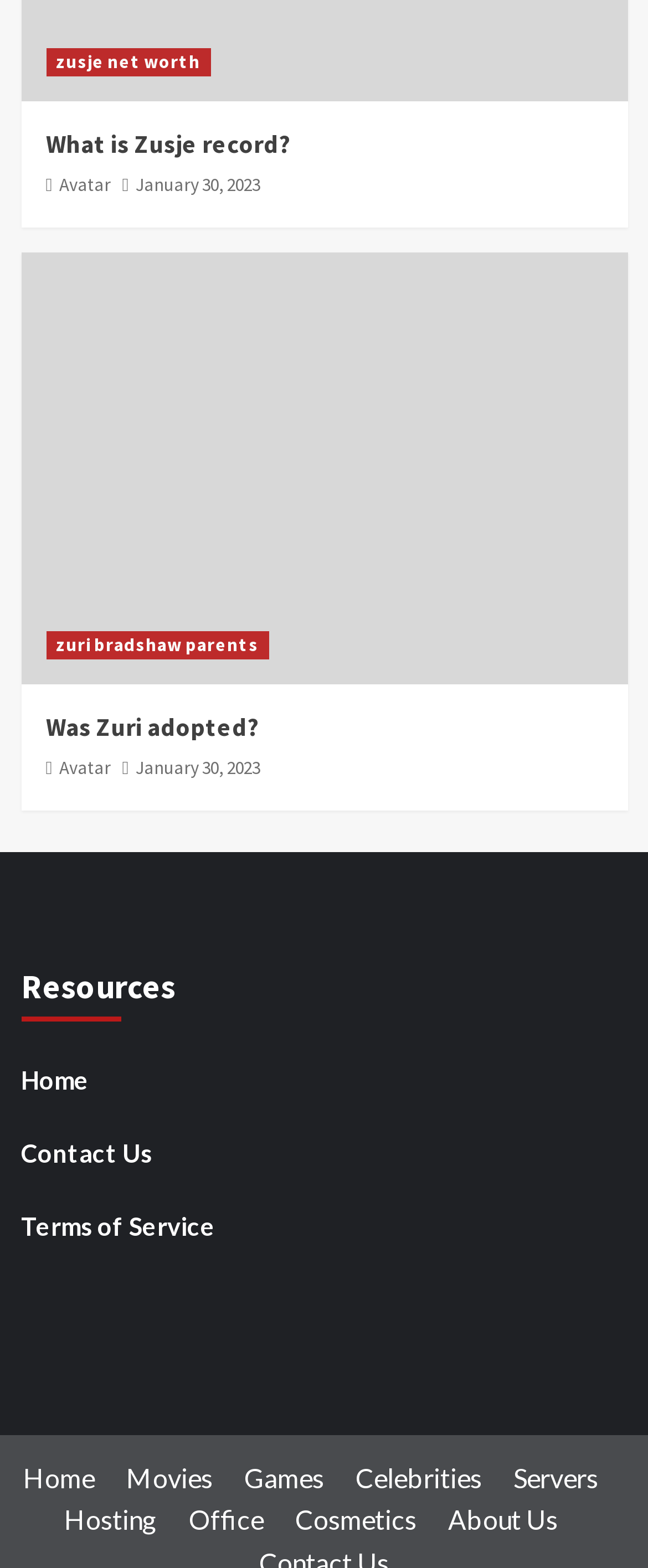Please identify the bounding box coordinates of the element that needs to be clicked to execute the following command: "Visit 'Avatar'". Provide the bounding box using four float numbers between 0 and 1, formatted as [left, top, right, bottom].

[0.091, 0.111, 0.171, 0.125]